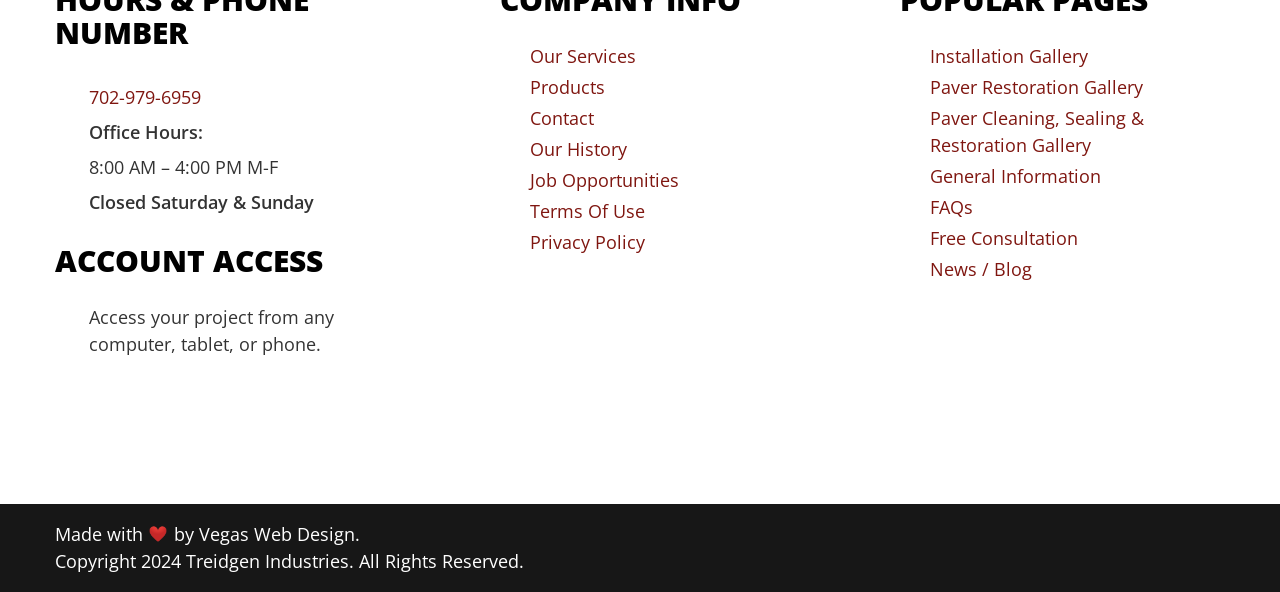What is the symbol below the 'Made with' text?
Please give a detailed answer to the question using the information shown in the image.

I found the symbol below the 'Made with' text by looking at the image element with the description 'heart' and noticing that it is located below the 'Made with' text.